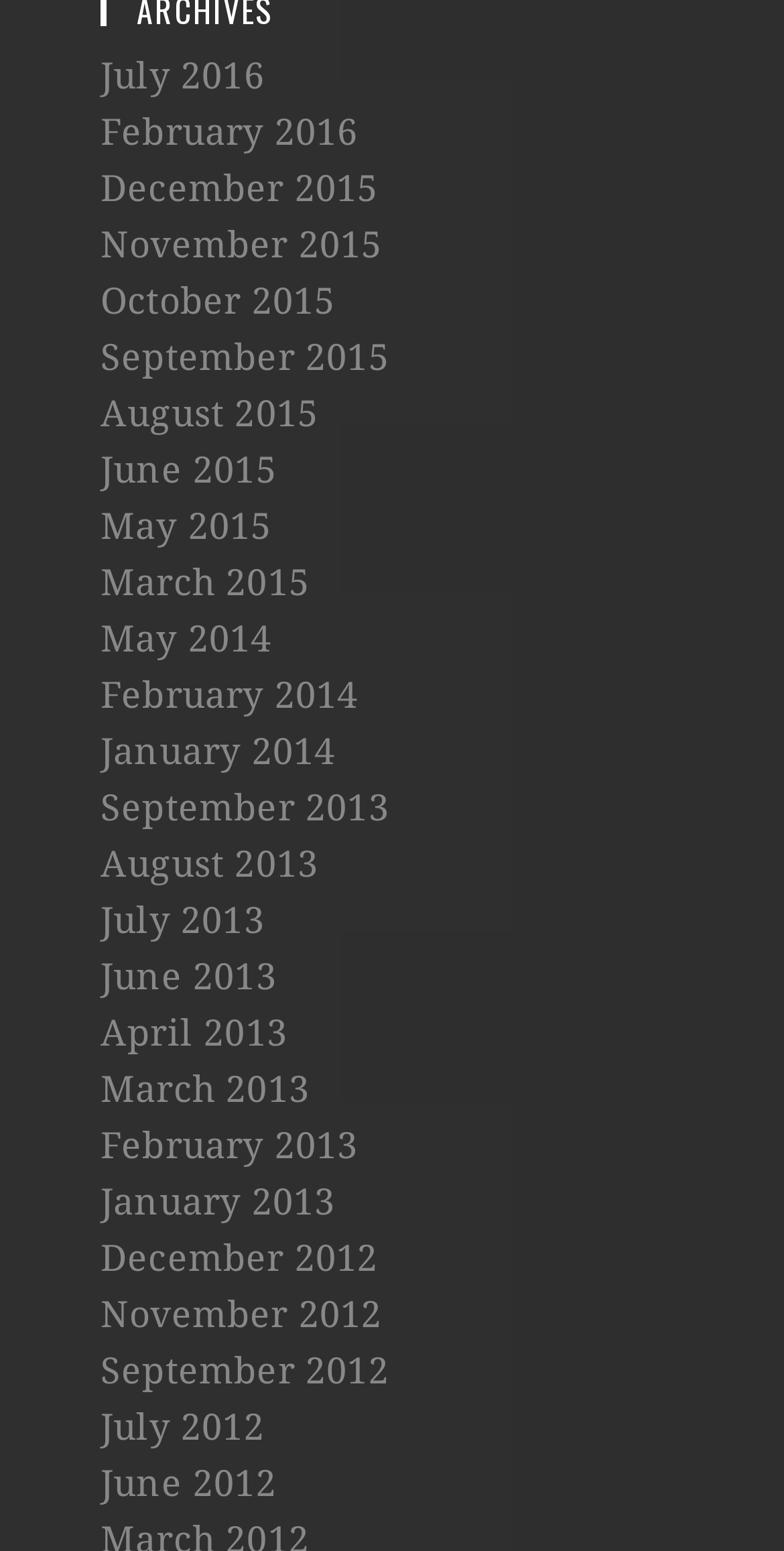Determine the coordinates of the bounding box for the clickable area needed to execute this instruction: "view September 2012".

[0.128, 0.87, 0.496, 0.897]